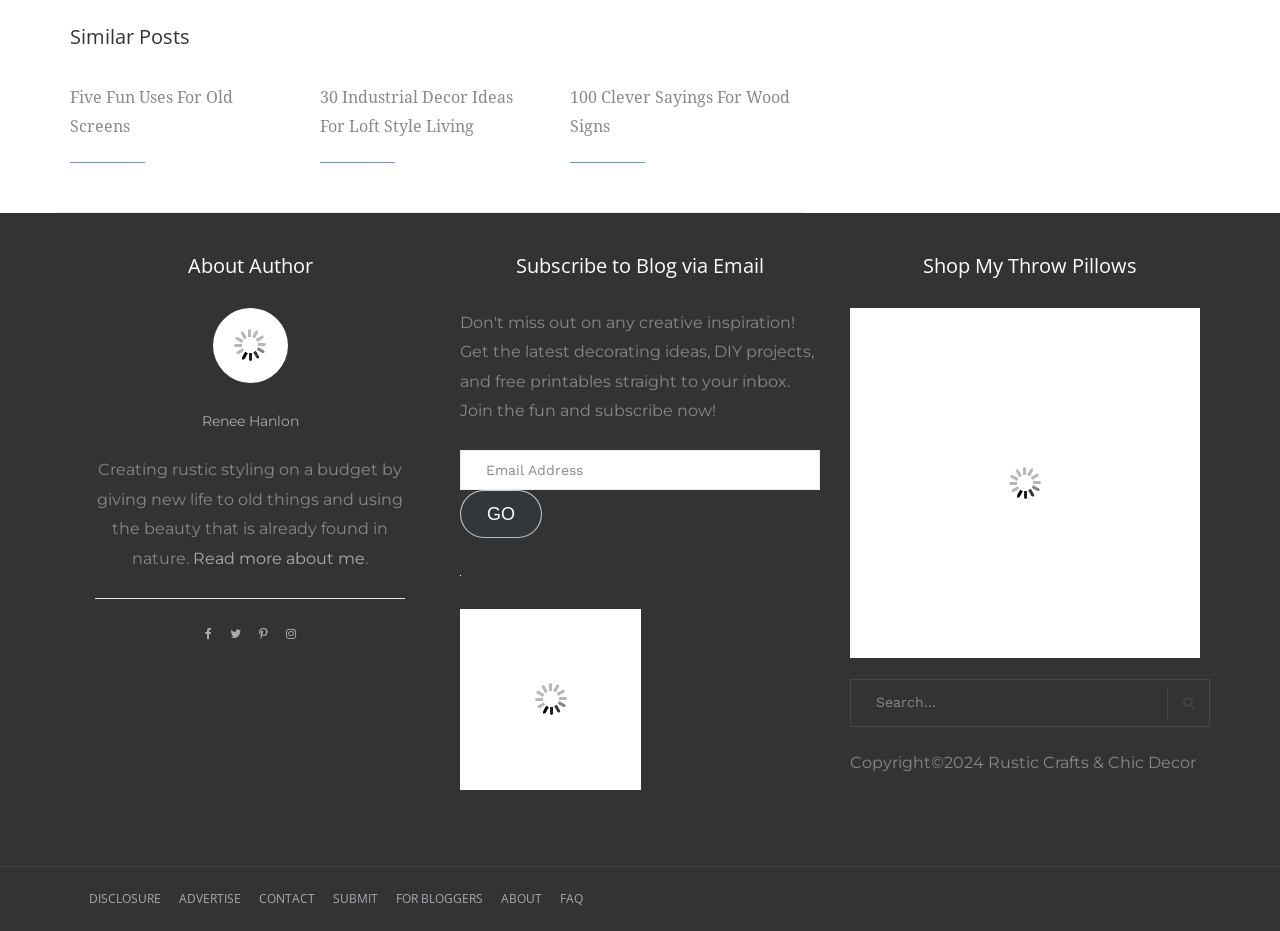Can you find the bounding box coordinates for the element to click on to achieve the instruction: "Read more about the author"?

[0.151, 0.59, 0.285, 0.61]